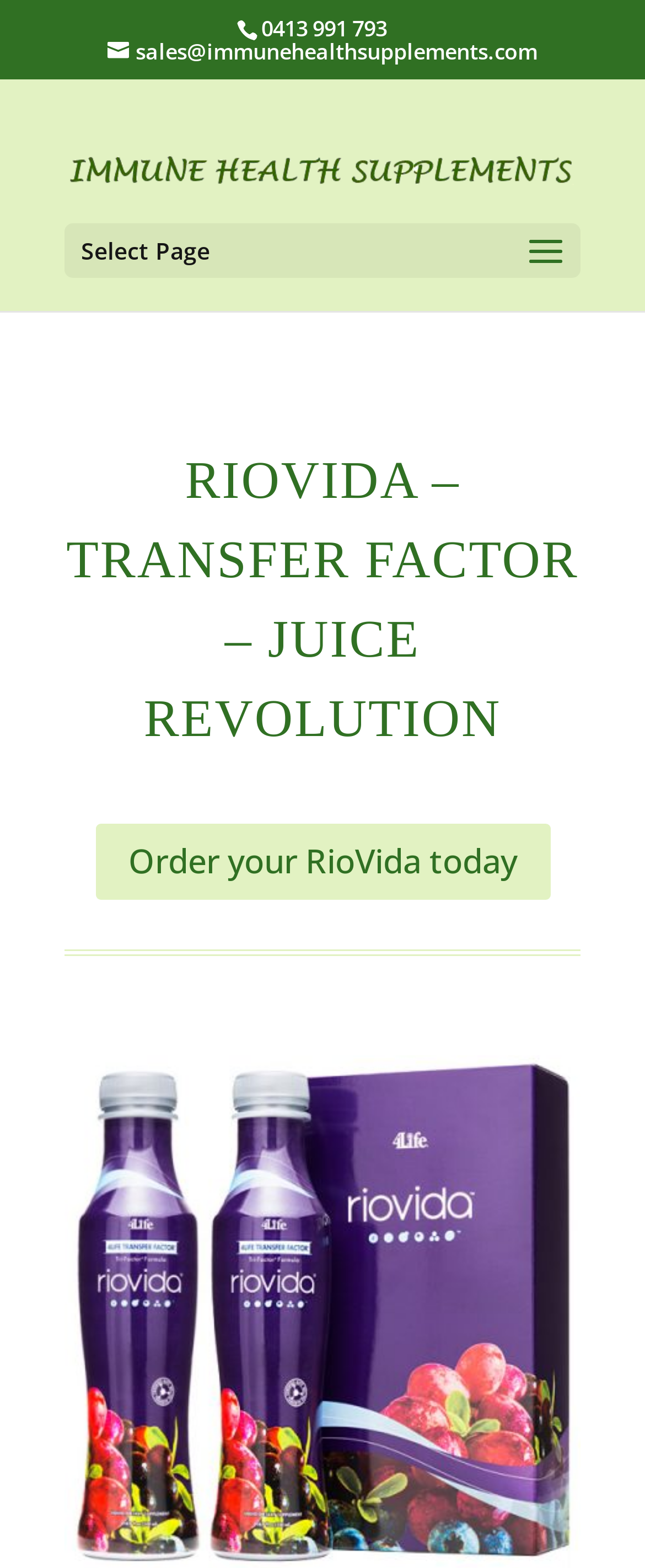Find the bounding box coordinates for the HTML element specified by: "alt="Immune health supplements"".

[0.1, 0.098, 0.9, 0.118]